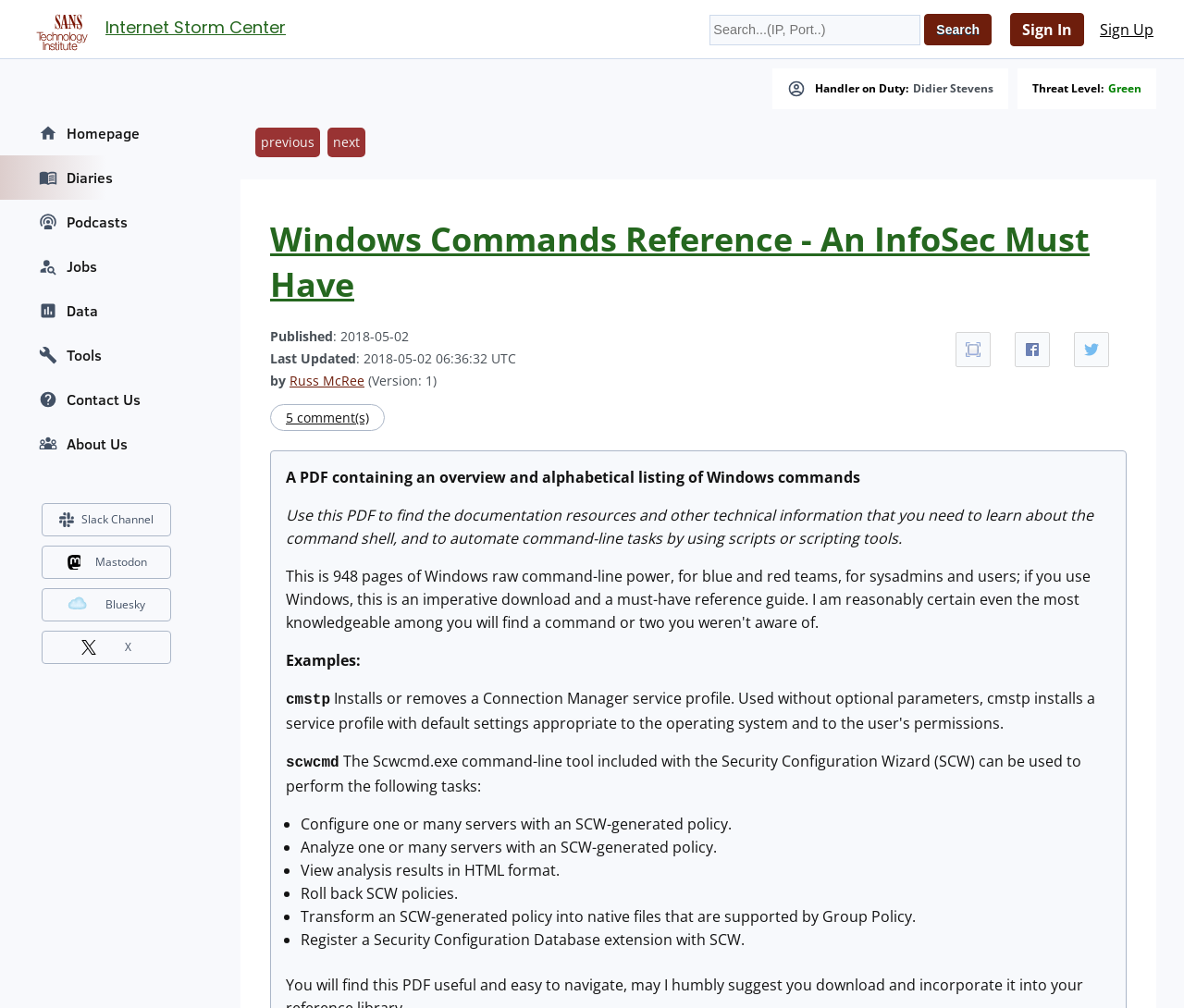Given the description of a UI element: "Jobs", identify the bounding box coordinates of the matching element in the webpage screenshot.

[0.0, 0.242, 0.18, 0.286]